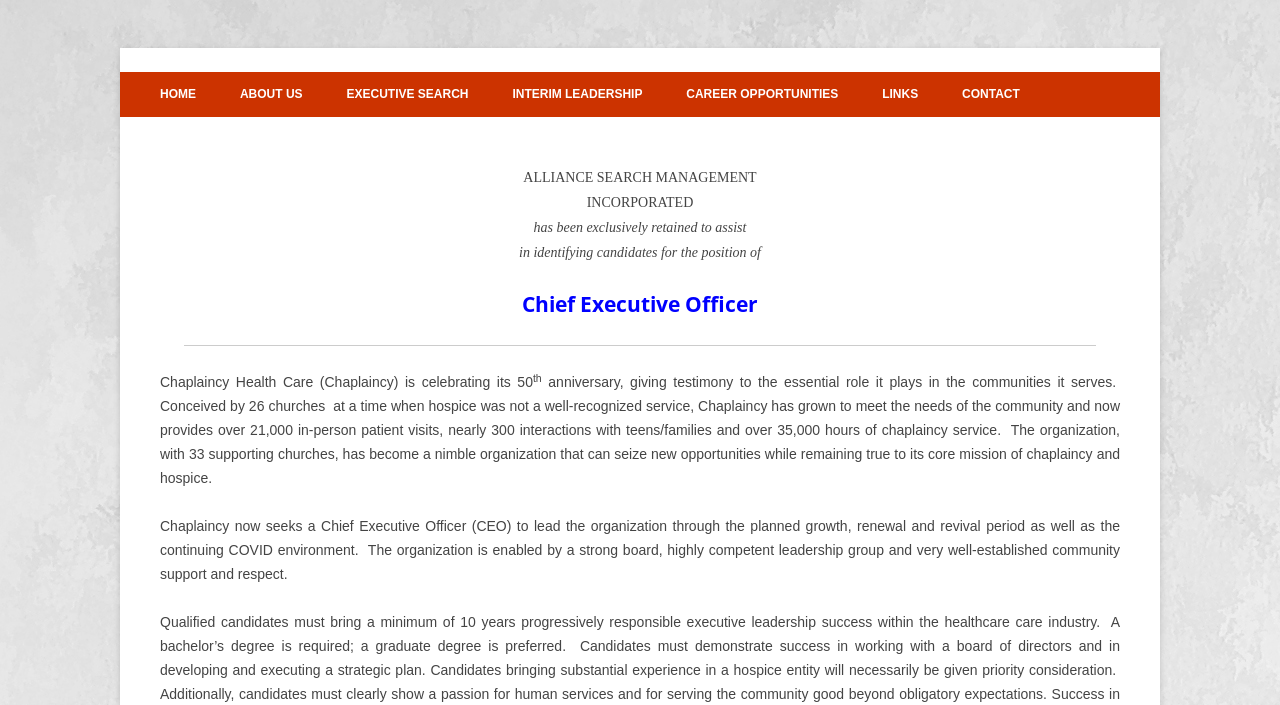Pinpoint the bounding box coordinates of the clickable element needed to complete the instruction: "Click the 'Watermelon Blueberry Fume Recharge' link". The coordinates should be provided as four float numbers between 0 and 1: [left, top, right, bottom].

None